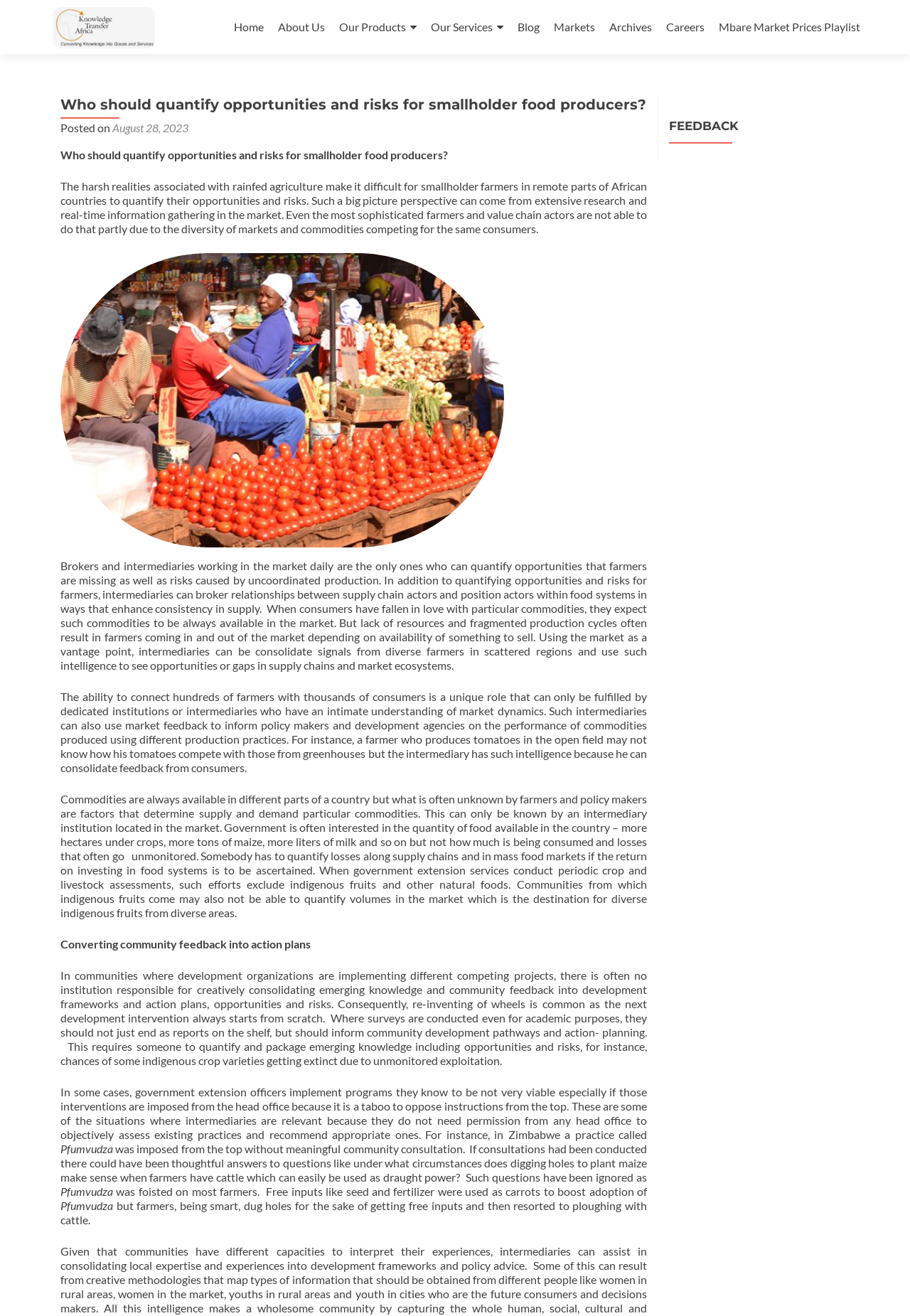Given the element description, predict the bounding box coordinates in the format (top-left x, top-left y, bottom-right x, bottom-right y). Make sure all values are between 0 and 1. Here is the element description: Mbare Market Prices Playlist

[0.79, 0.011, 0.945, 0.03]